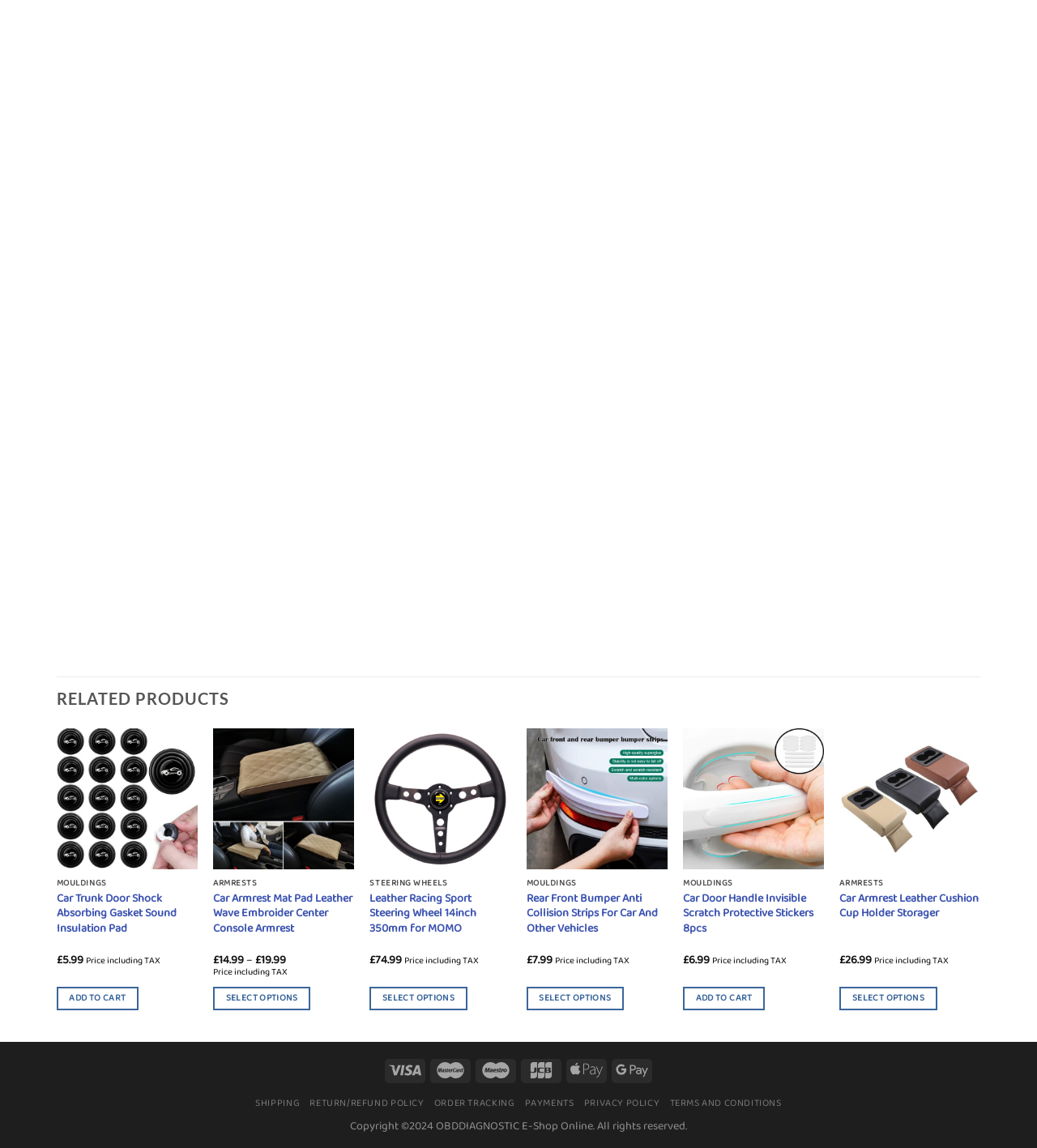How much does the 'Leather Racing Sport Steering Wheel' cost?
Please provide a single word or phrase as your answer based on the image.

£74.99